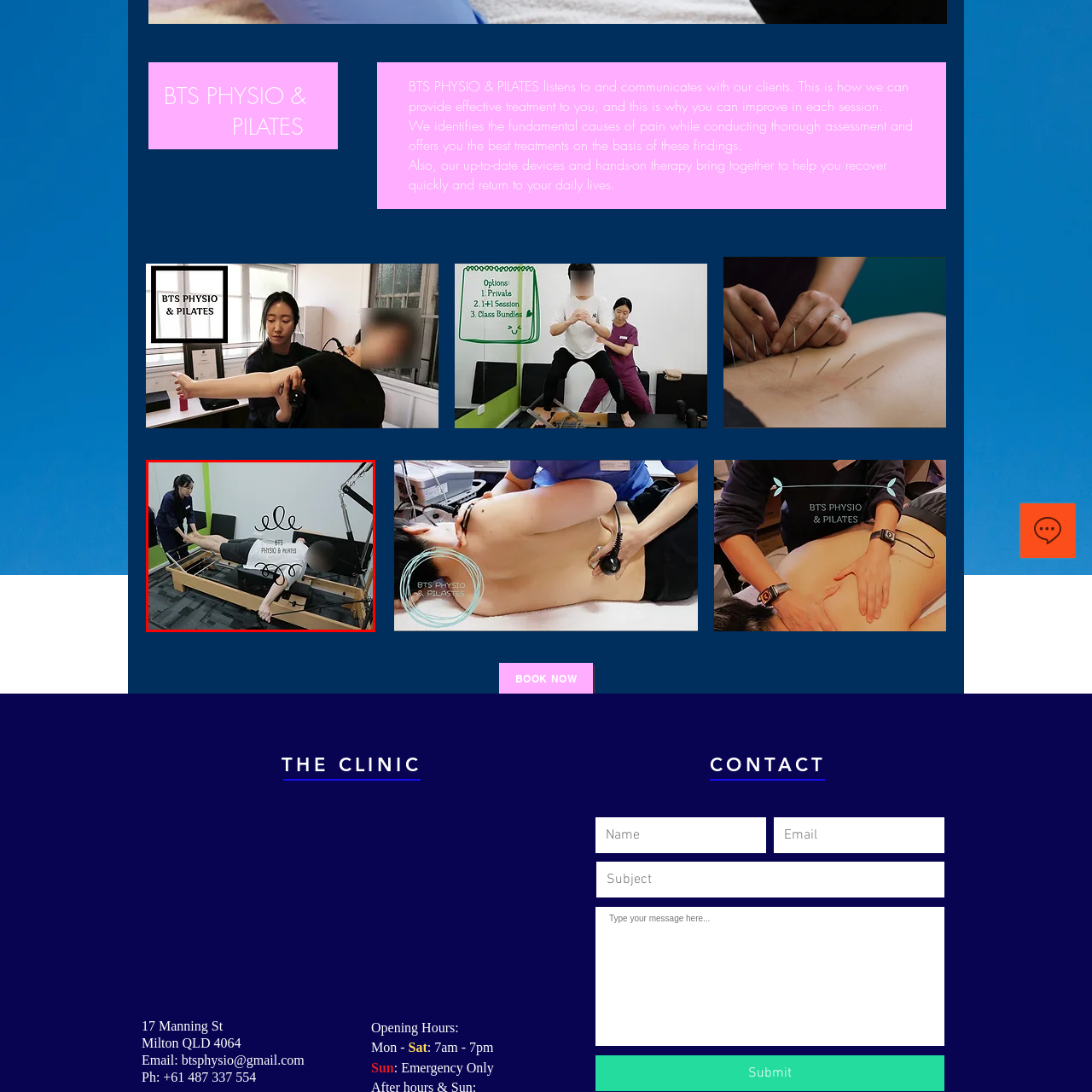Check the image inside the red boundary and briefly answer: What color is the accent wall?

Green